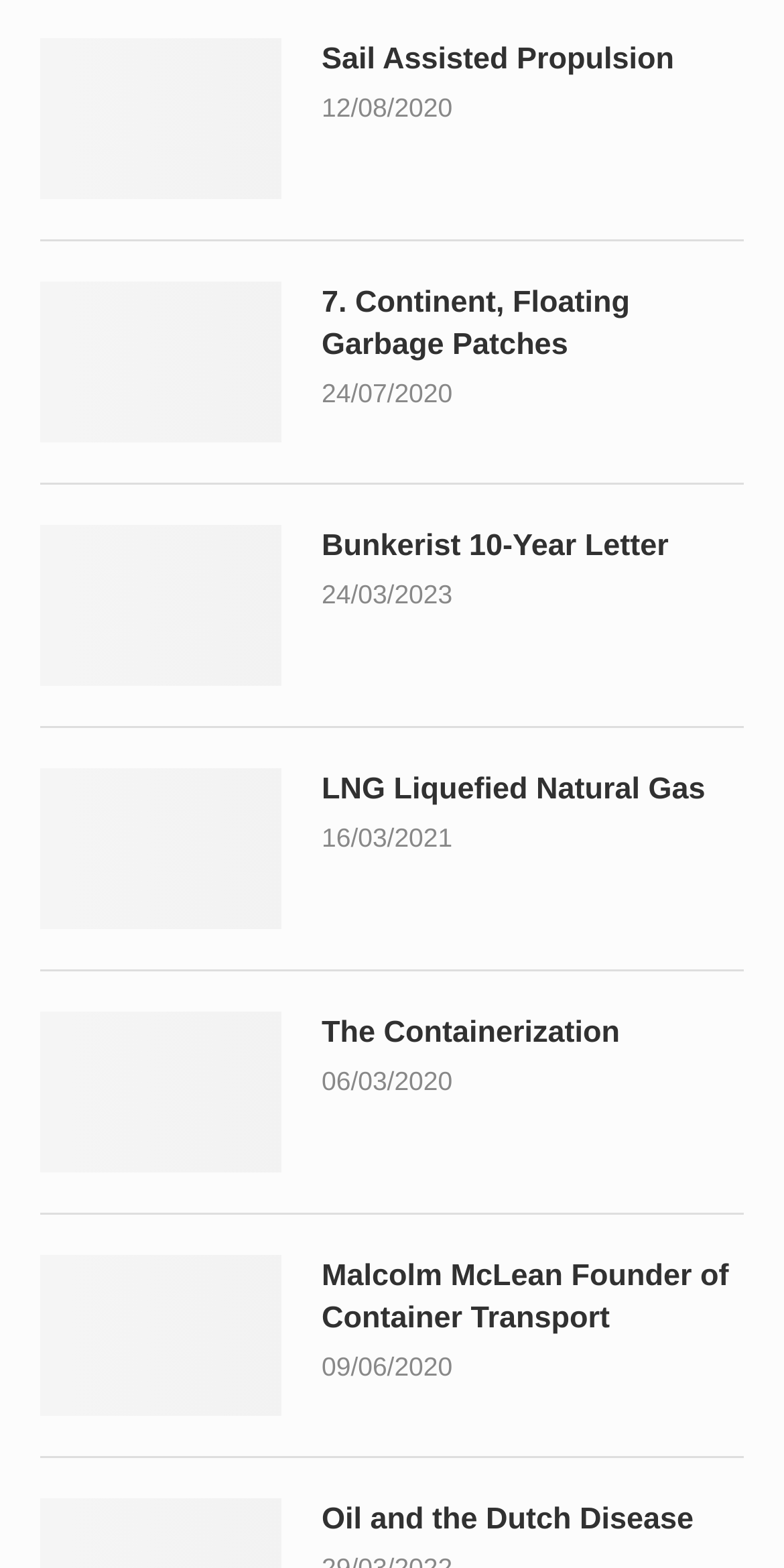Pinpoint the bounding box coordinates of the element to be clicked to execute the instruction: "Explore The Containerization".

[0.41, 0.645, 0.949, 0.672]